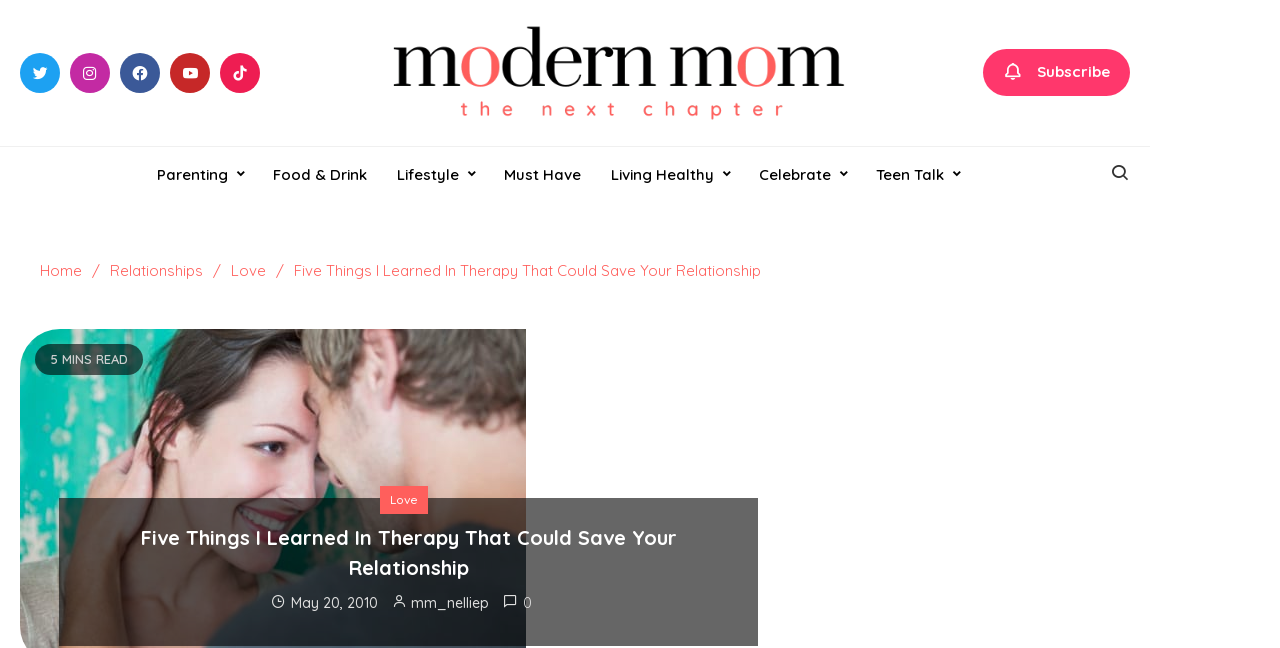Given the element description: "Food & Drink", predict the bounding box coordinates of the UI element it refers to, using four float numbers between 0 and 1, i.e., [left, top, right, bottom].

[0.201, 0.226, 0.298, 0.312]